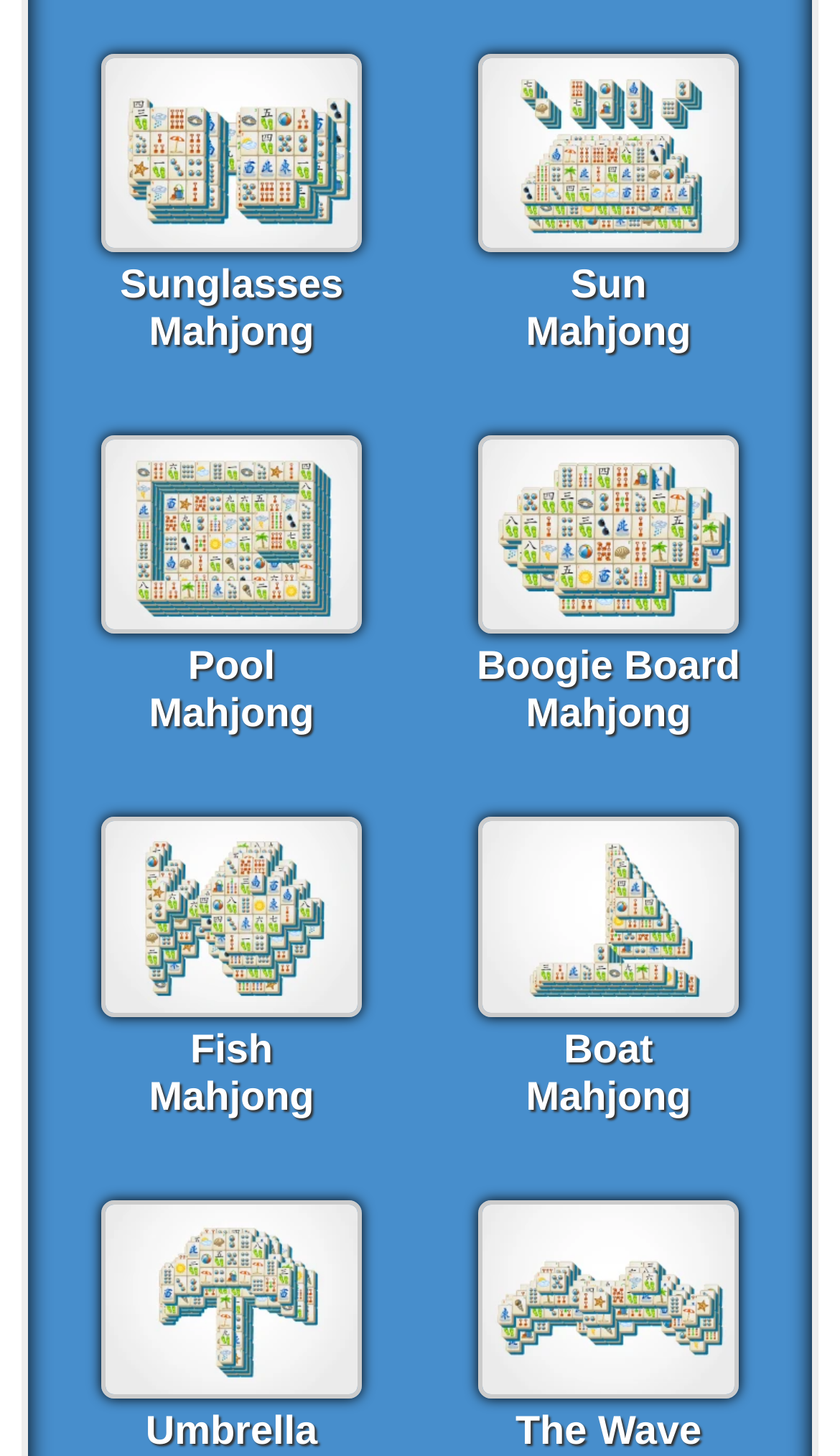Determine the bounding box coordinates for the clickable element required to fulfill the instruction: "Play Pool Mahjong". Provide the coordinates as four float numbers between 0 and 1, i.e., [left, top, right, bottom].

[0.12, 0.416, 0.431, 0.442]